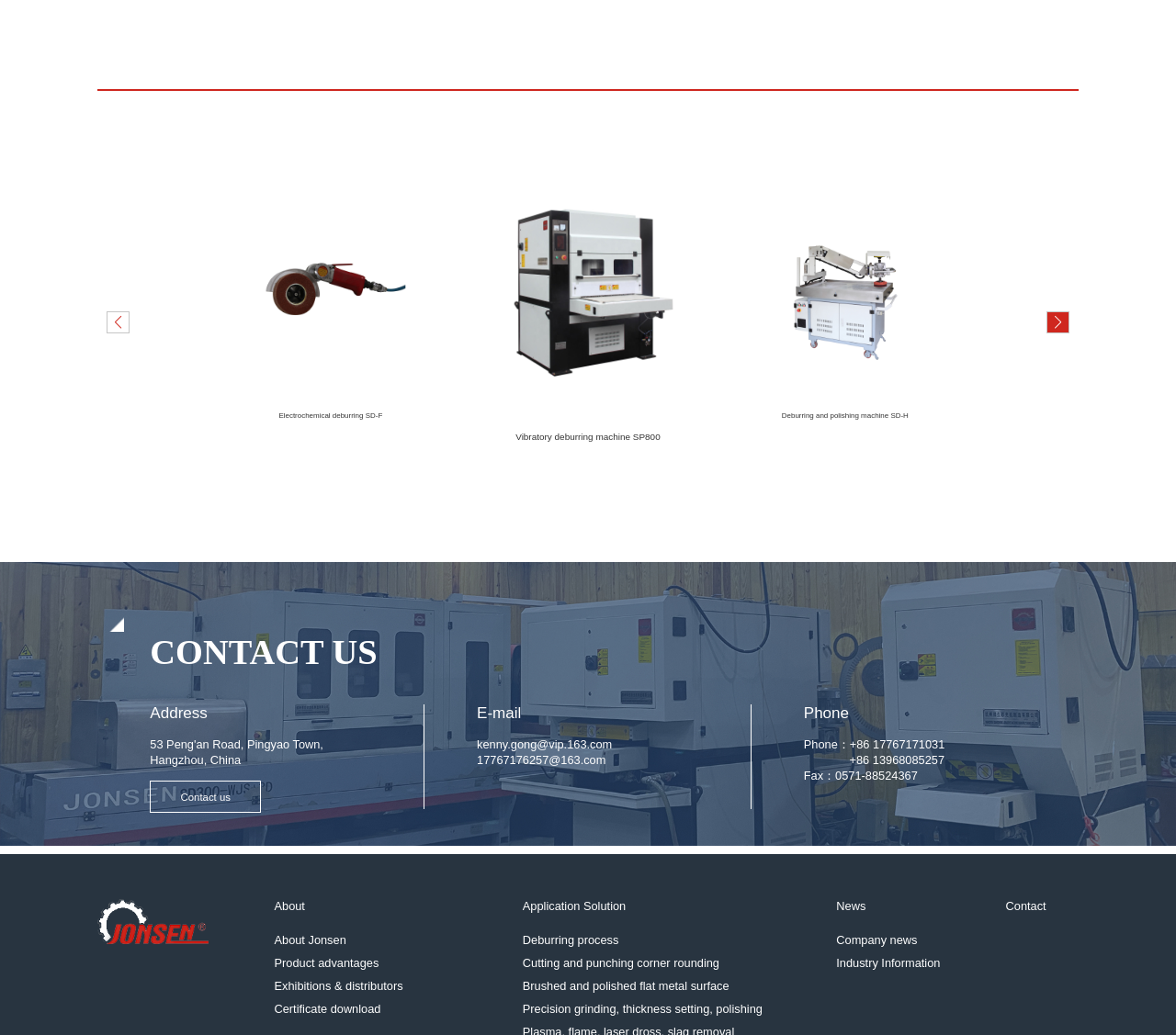Please identify the bounding box coordinates of the area that needs to be clicked to fulfill the following instruction: "Contact us through email."

[0.405, 0.712, 0.521, 0.725]